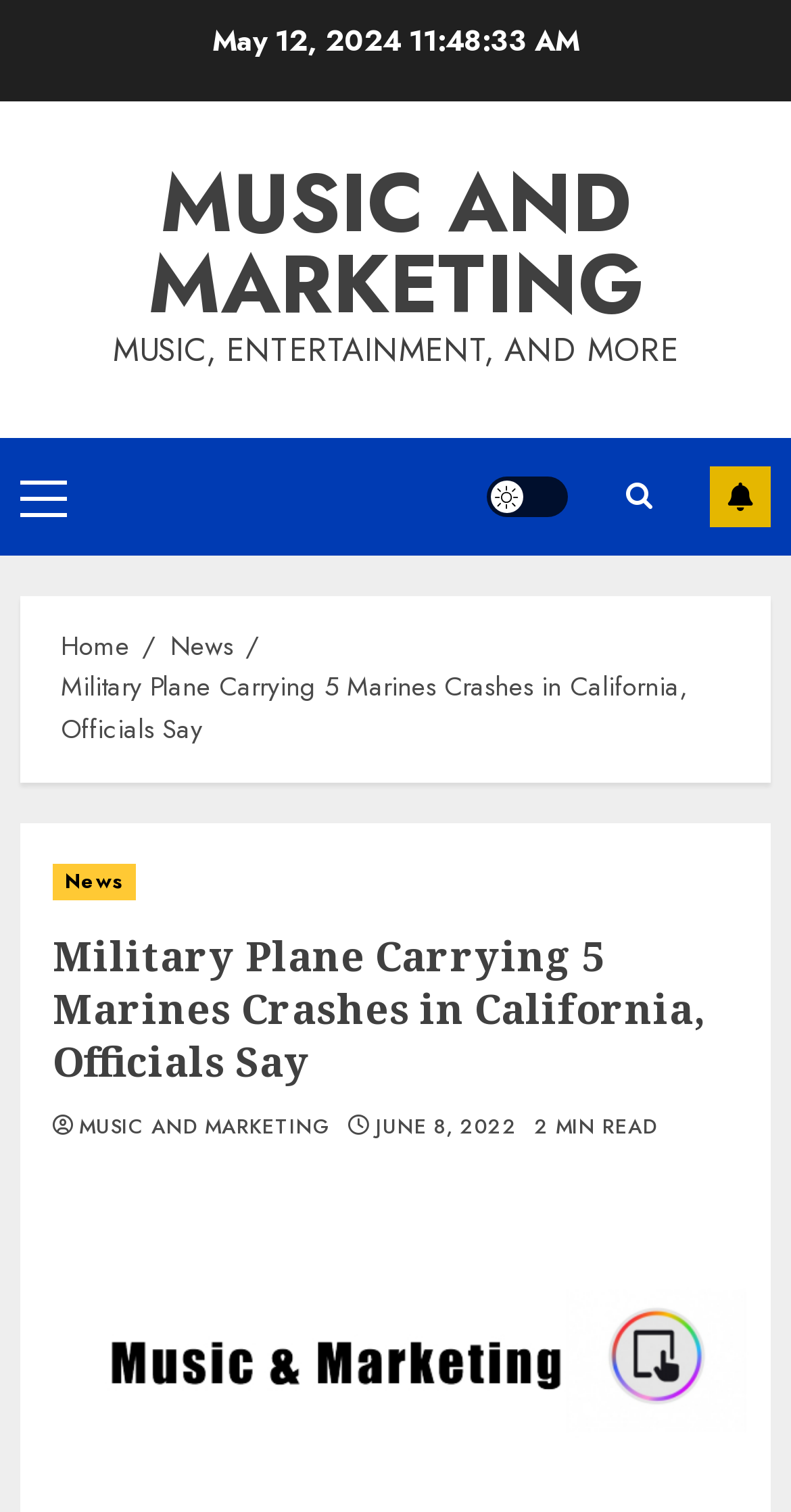Locate the bounding box coordinates of the clickable area to execute the instruction: "Subscribe". Provide the coordinates as four float numbers between 0 and 1, represented as [left, top, right, bottom].

[0.897, 0.308, 0.974, 0.348]